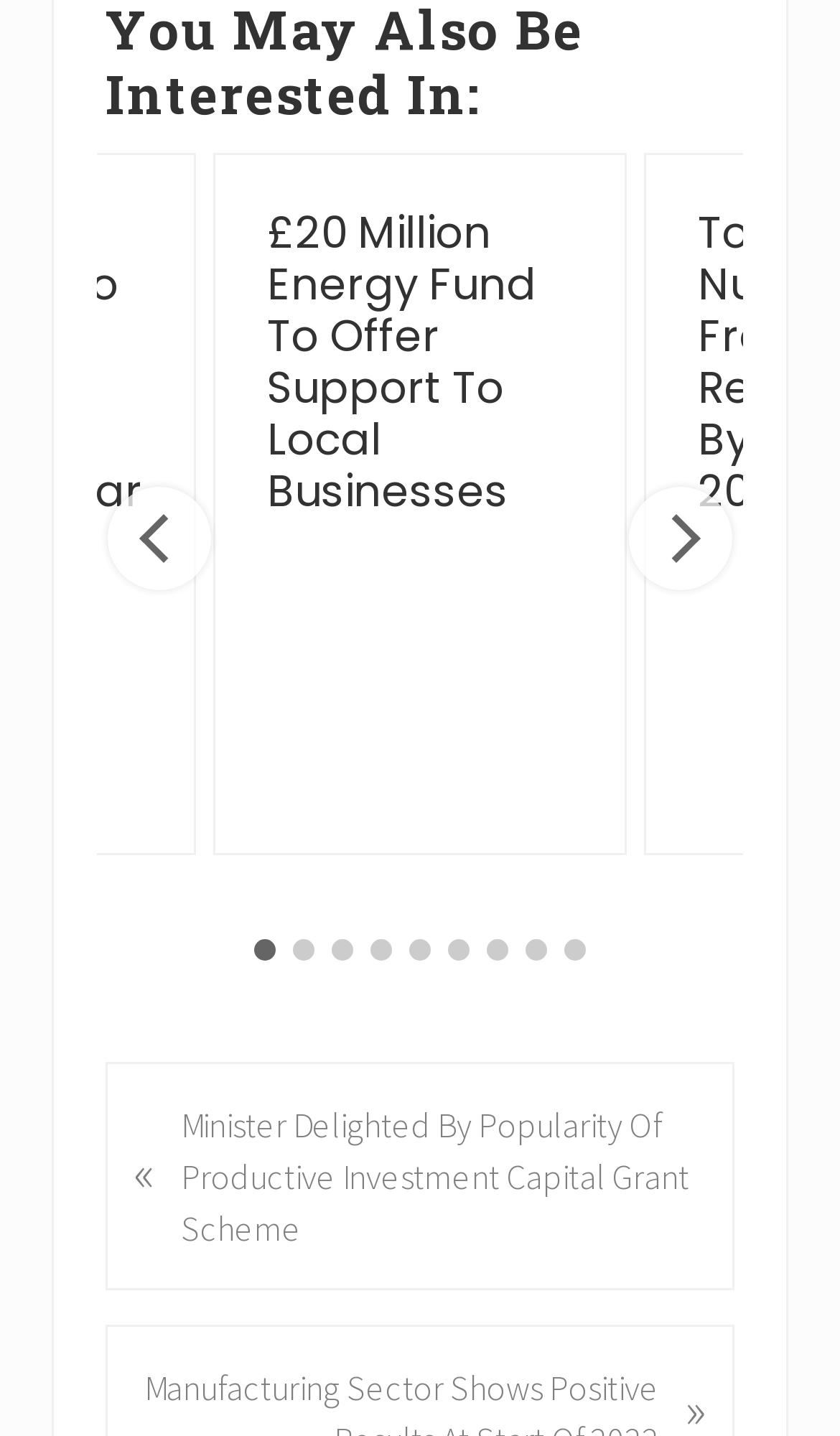Show the bounding box coordinates of the region that should be clicked to follow the instruction: "Click the 'Next' button."

[0.748, 0.339, 0.871, 0.411]